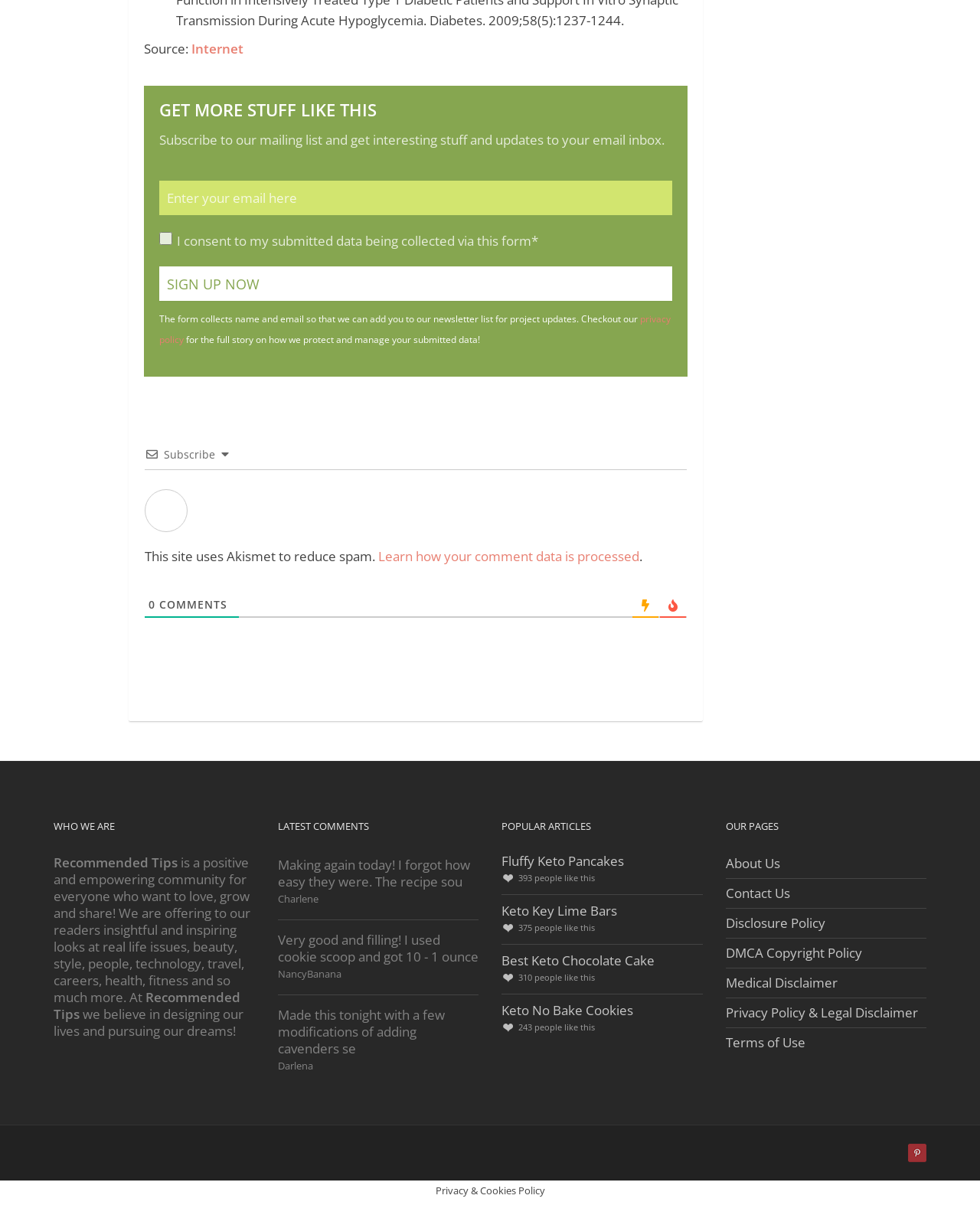What is the topic of the popular articles?
Answer the question based on the image using a single word or a brief phrase.

Keto recipes